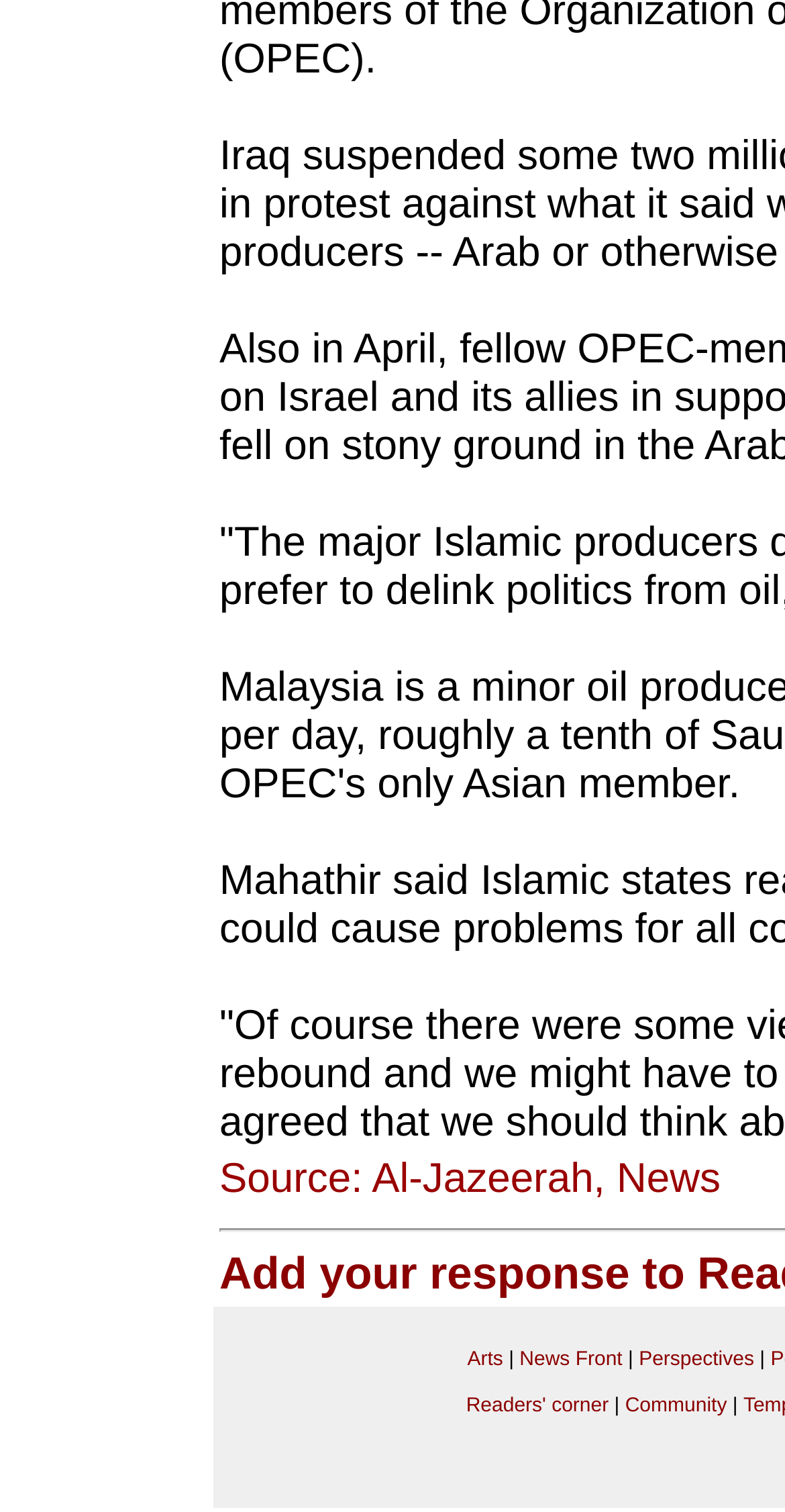Given the webpage screenshot, identify the bounding box of the UI element that matches this description: "Perspectives".

[0.814, 0.892, 0.961, 0.907]